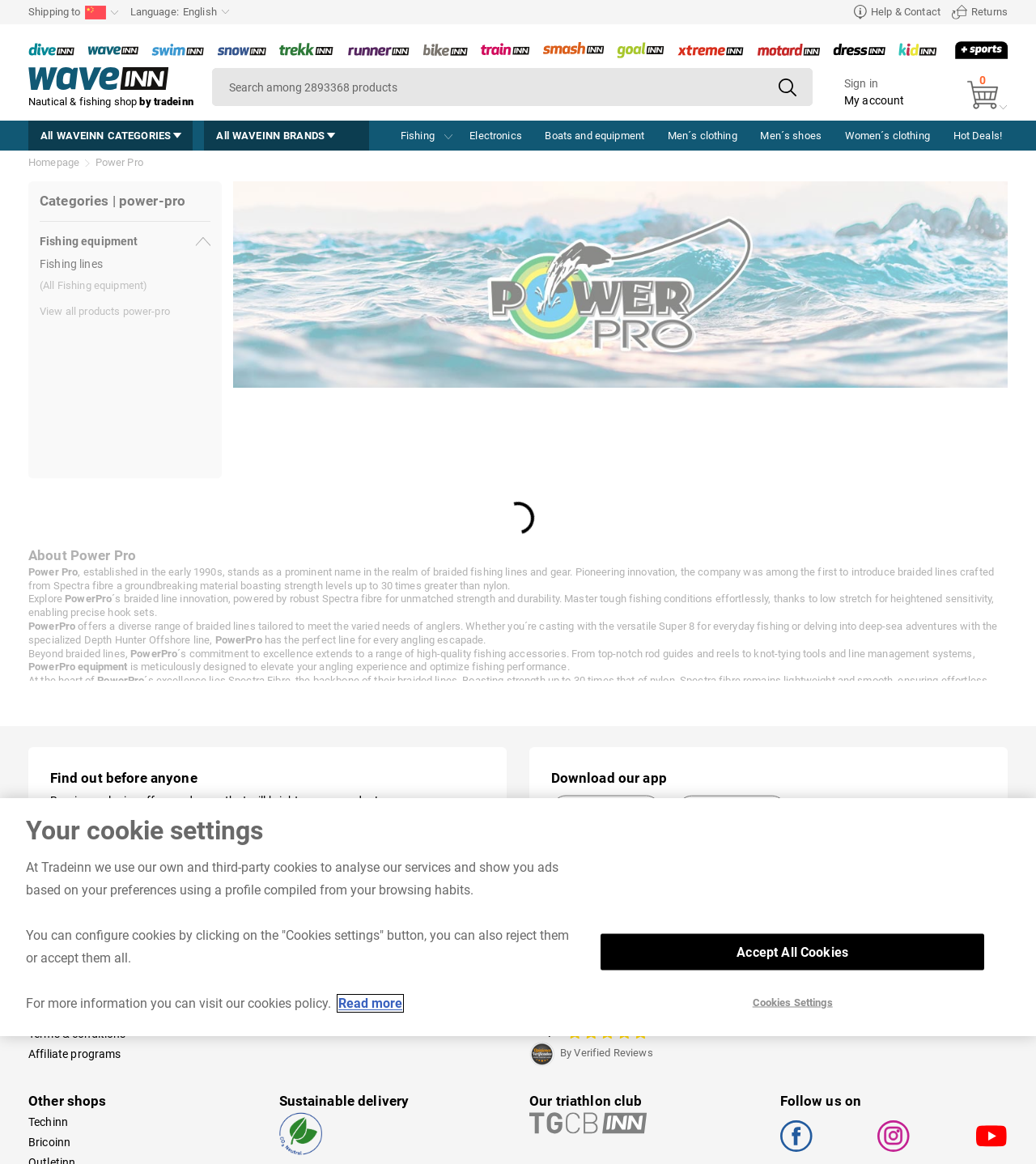Please provide the bounding box coordinates for the UI element as described: "title="Running & triathlon shop"". The coordinates must be four floats between 0 and 1, represented as [left, top, right, bottom].

[0.335, 0.039, 0.396, 0.05]